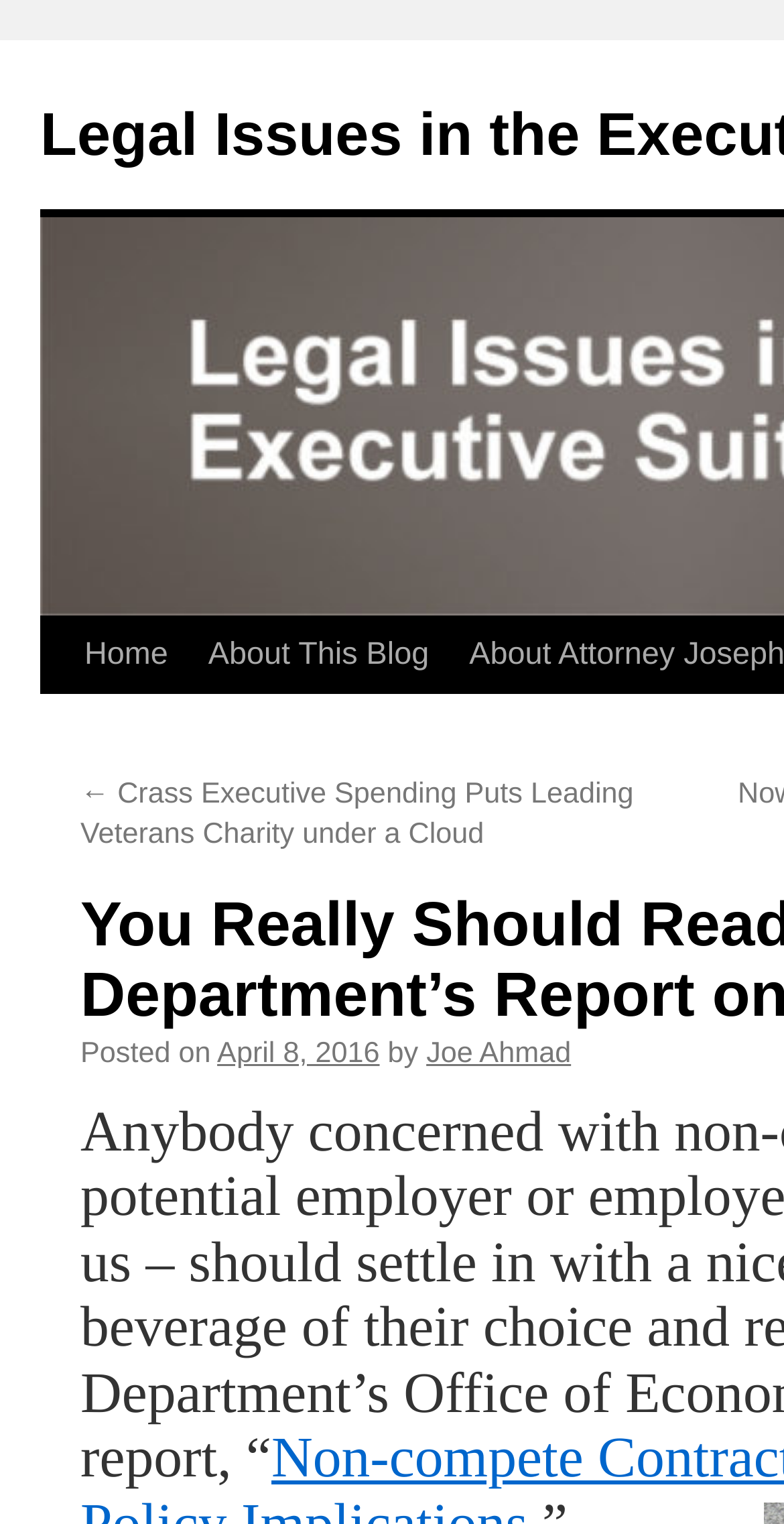Given the description "Joe Ahmad", provide the bounding box coordinates of the corresponding UI element.

[0.544, 0.731, 0.728, 0.752]